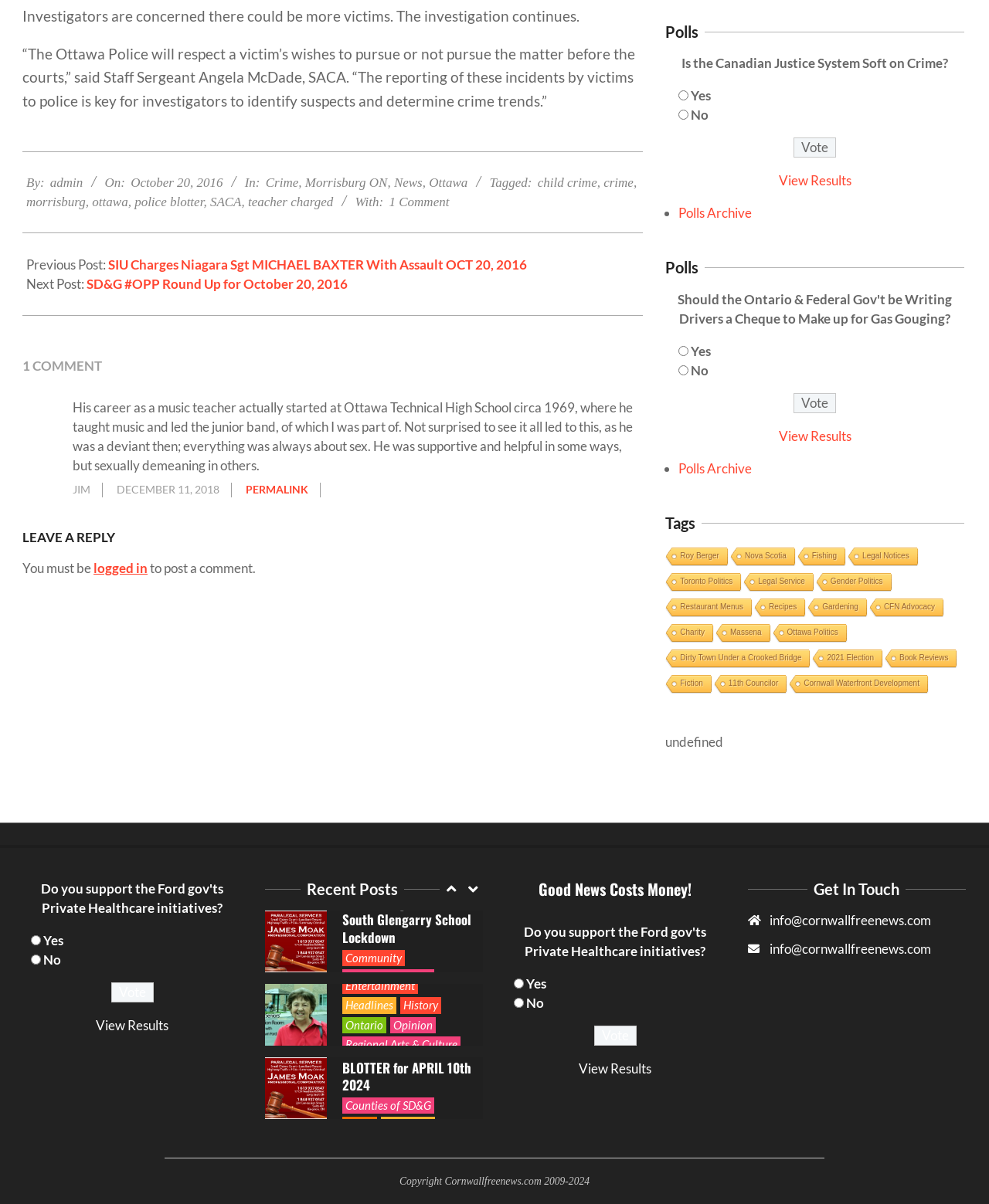What is the topic of the article?
Using the image, give a concise answer in the form of a single word or short phrase.

Teacher charged